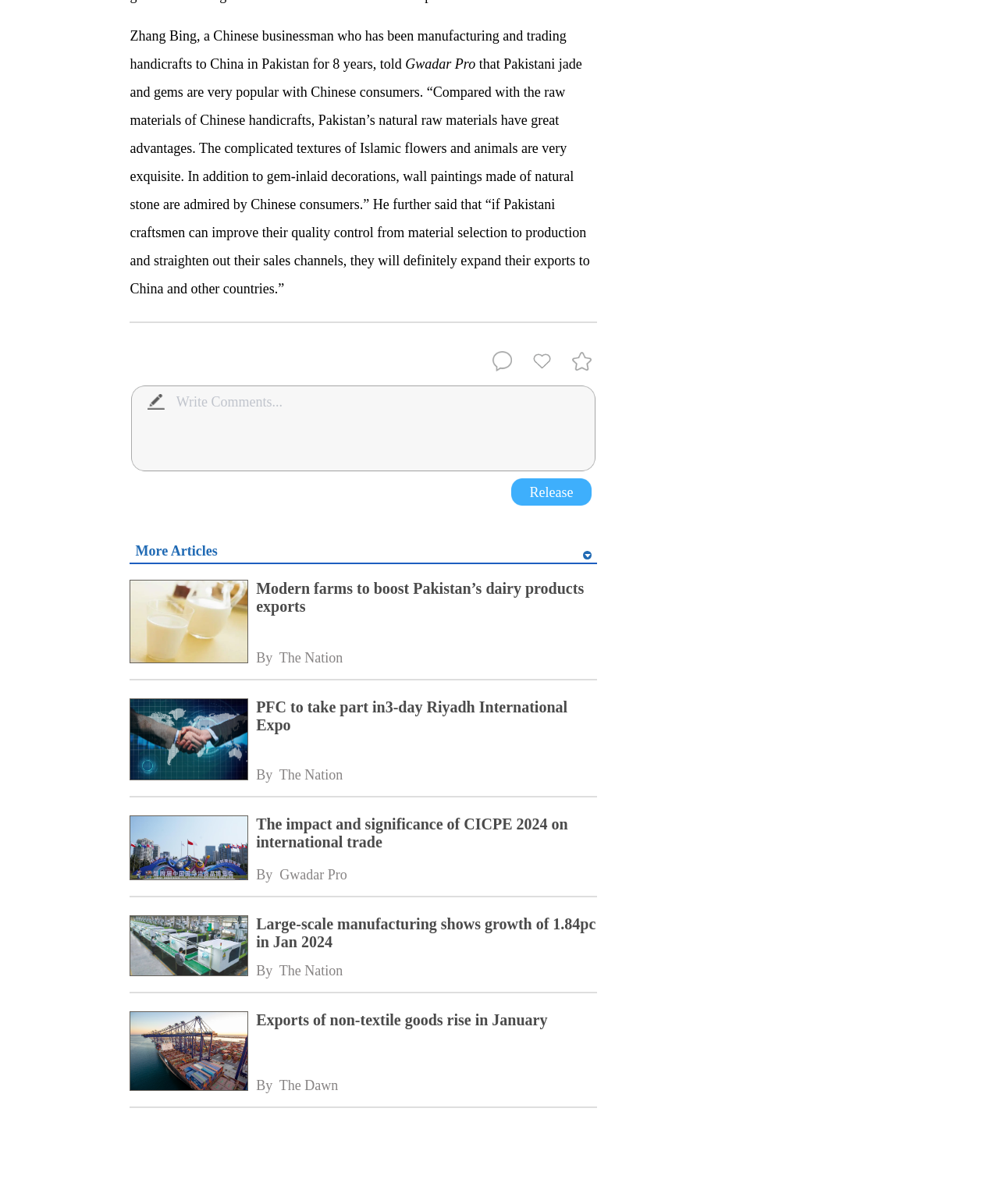Answer the question with a single word or phrase: 
What is the name of the businessman mentioned?

Zhang Bing